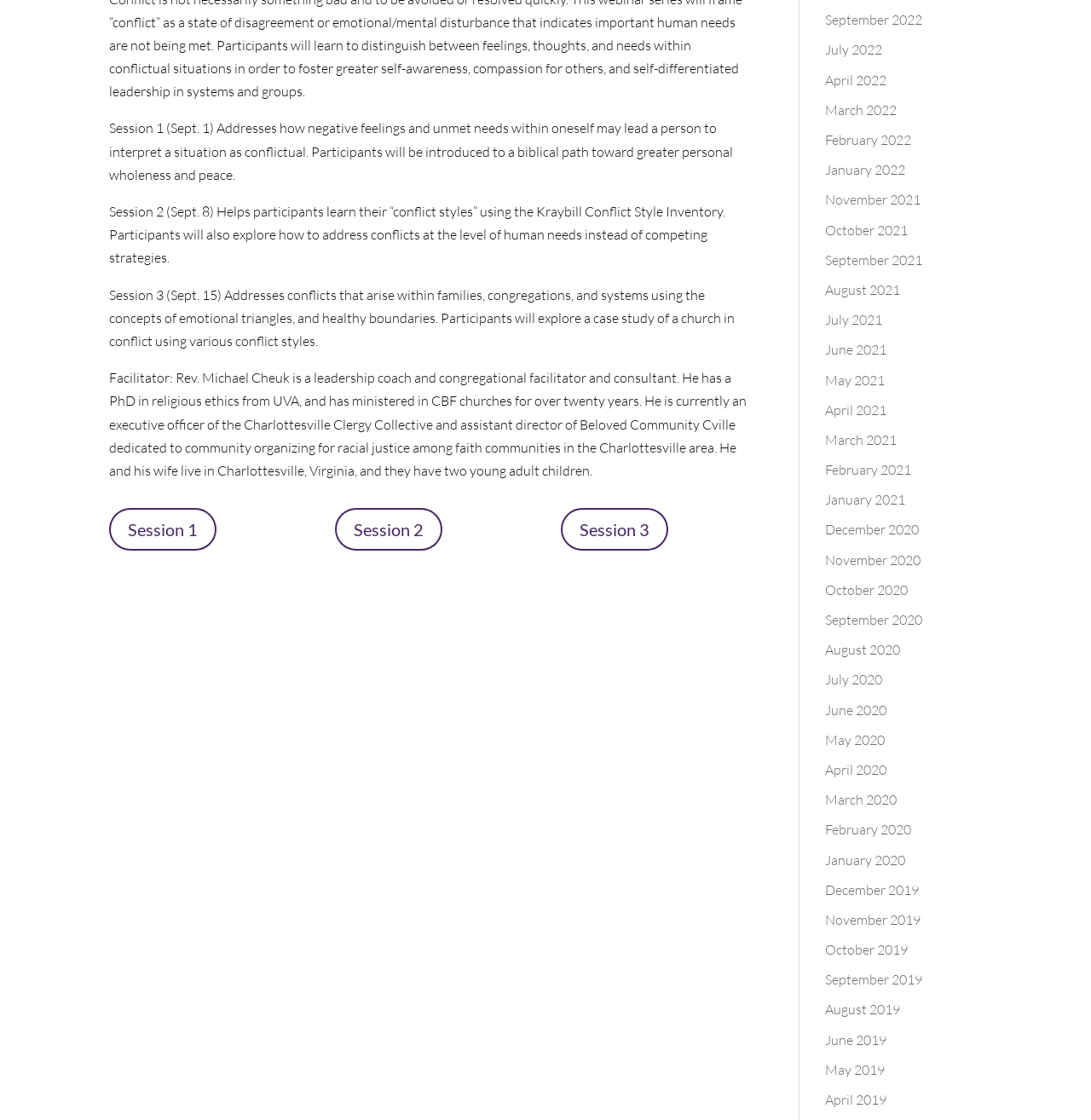Determine the bounding box coordinates for the area you should click to complete the following instruction: "View Session 1 details".

[0.1, 0.454, 0.198, 0.492]